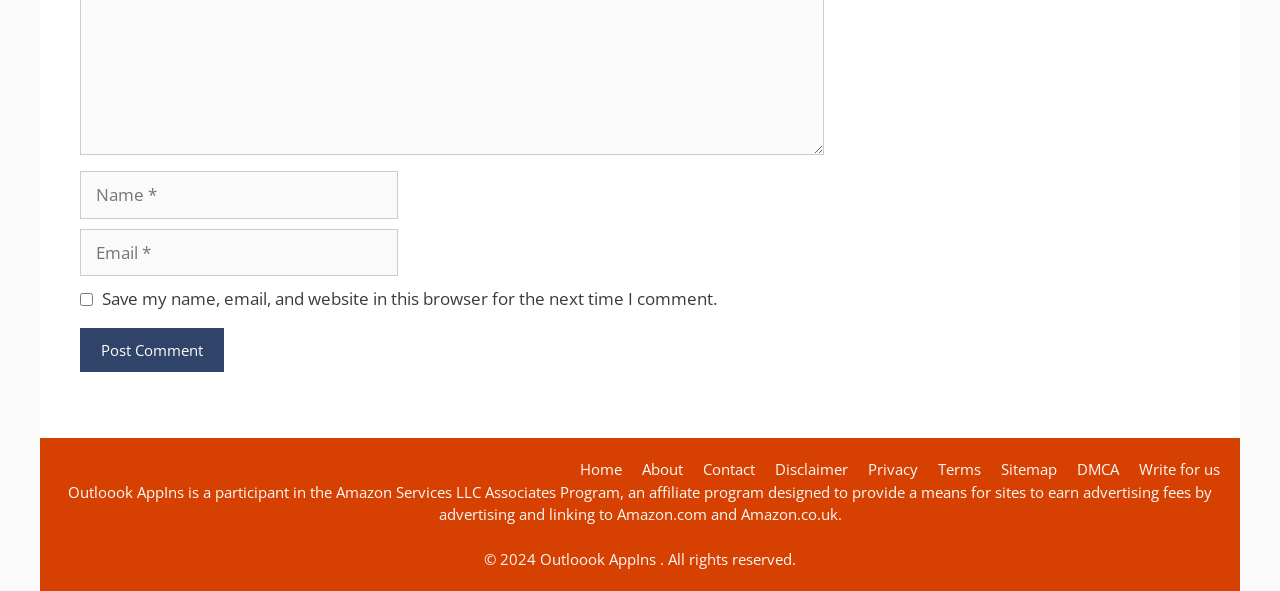Identify the bounding box coordinates of the area that should be clicked in order to complete the given instruction: "Enter your name". The bounding box coordinates should be four float numbers between 0 and 1, i.e., [left, top, right, bottom].

[0.062, 0.29, 0.311, 0.37]